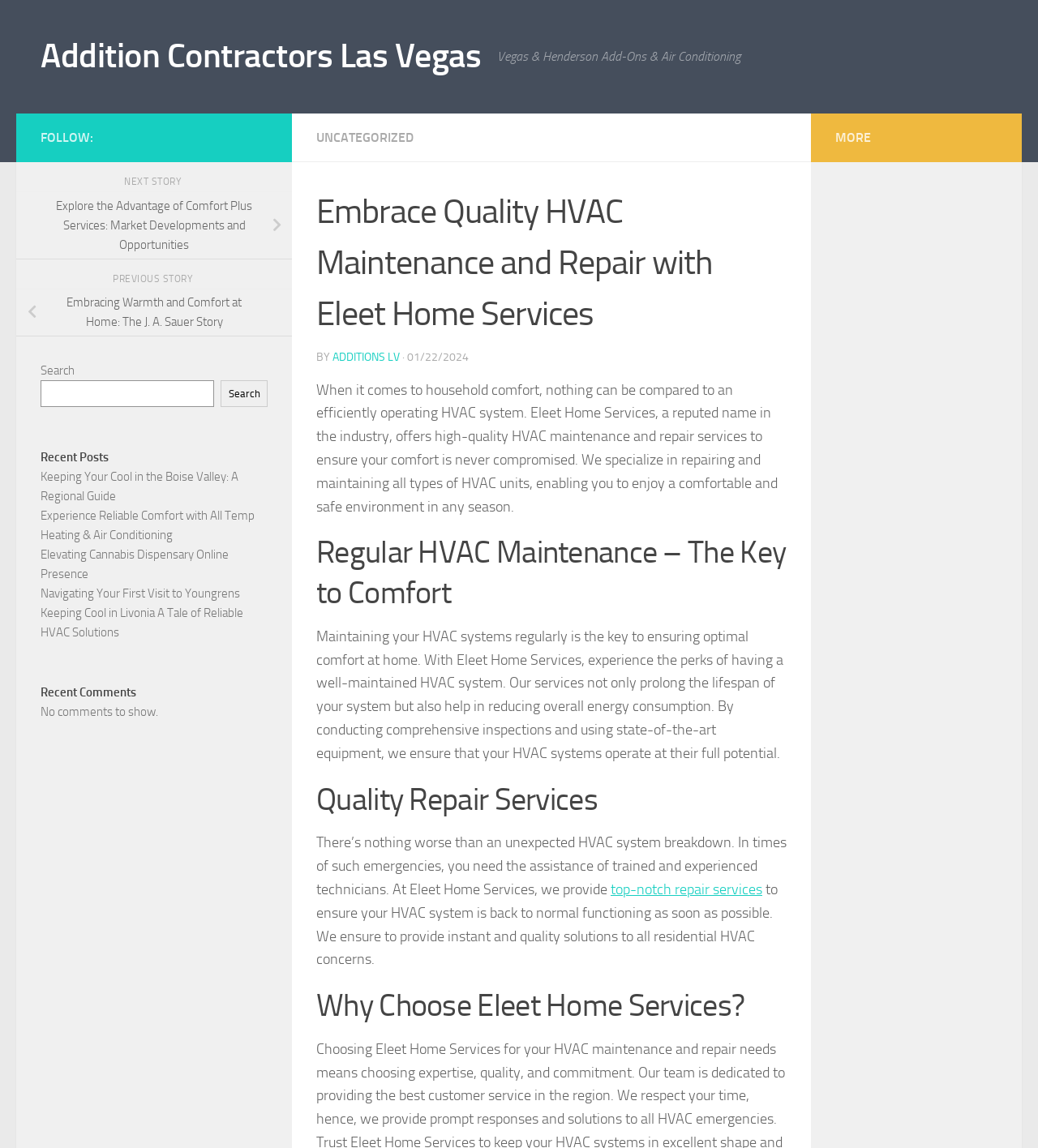Locate the bounding box coordinates of the element I should click to achieve the following instruction: "Search for something".

[0.039, 0.331, 0.206, 0.355]